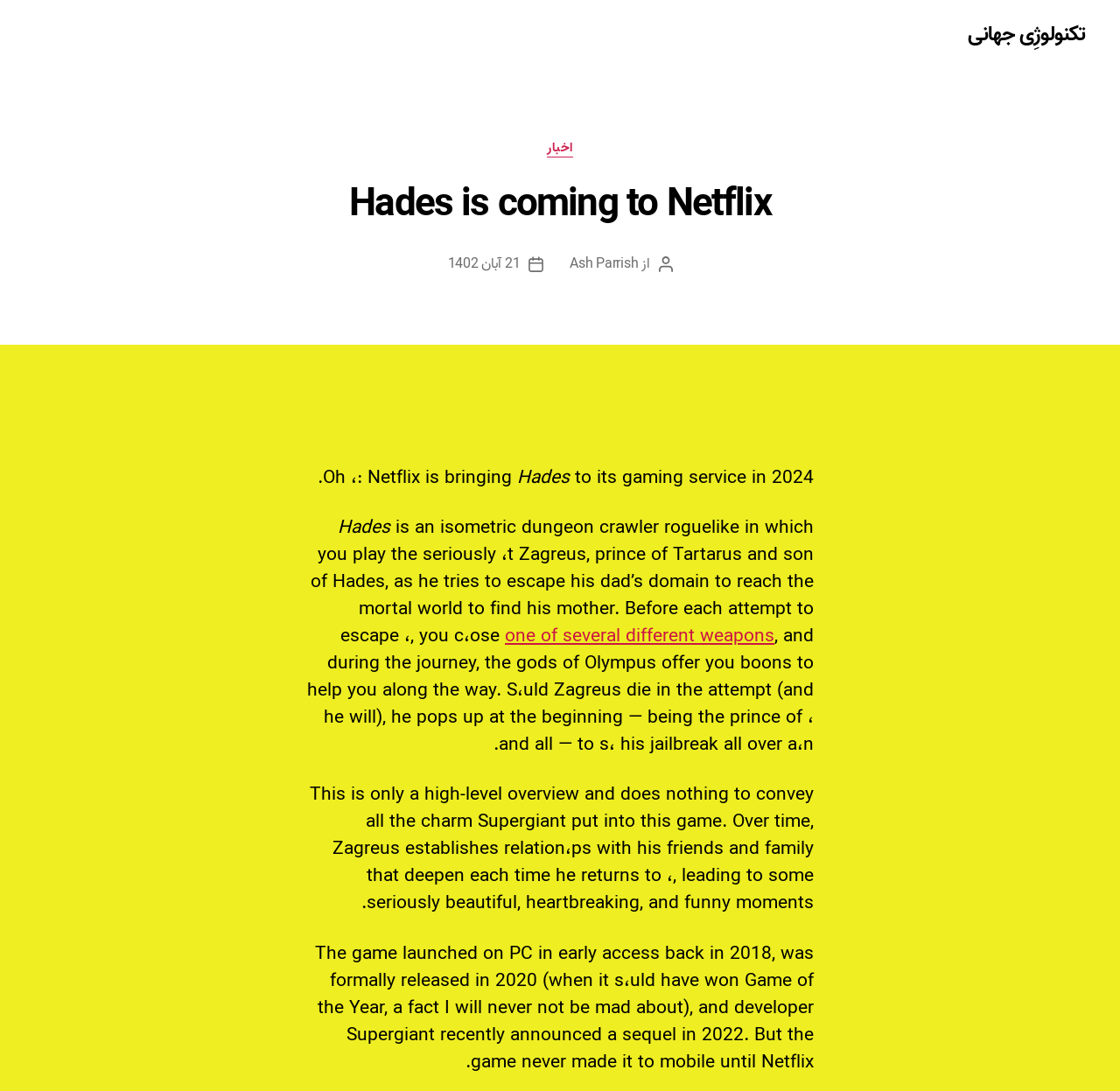Given the element description, predict the bounding box coordinates in the format (top-left x, top-left y, bottom-right x, bottom-right y), using floating point numbers between 0 and 1: تکنولوژِی جهانی

[0.864, 0.022, 0.969, 0.042]